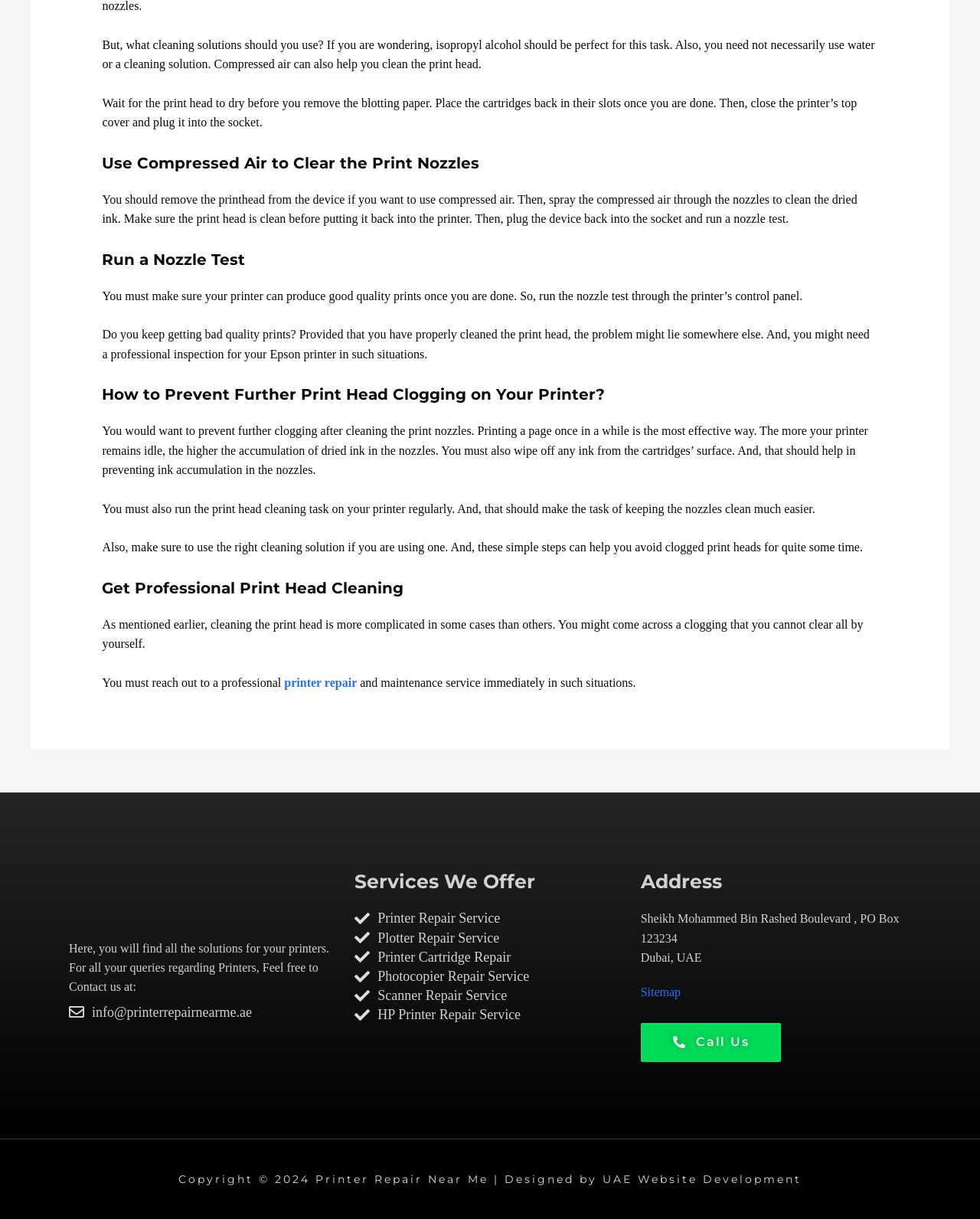How can you prevent further print head clogging?
Craft a detailed and extensive response to the question.

The webpage suggests that printing a page regularly can help prevent further print head clogging. This is mentioned in the section 'How to Prevent Further Print Head Clogging on Your Printer?' which provides tips on how to maintain print heads.